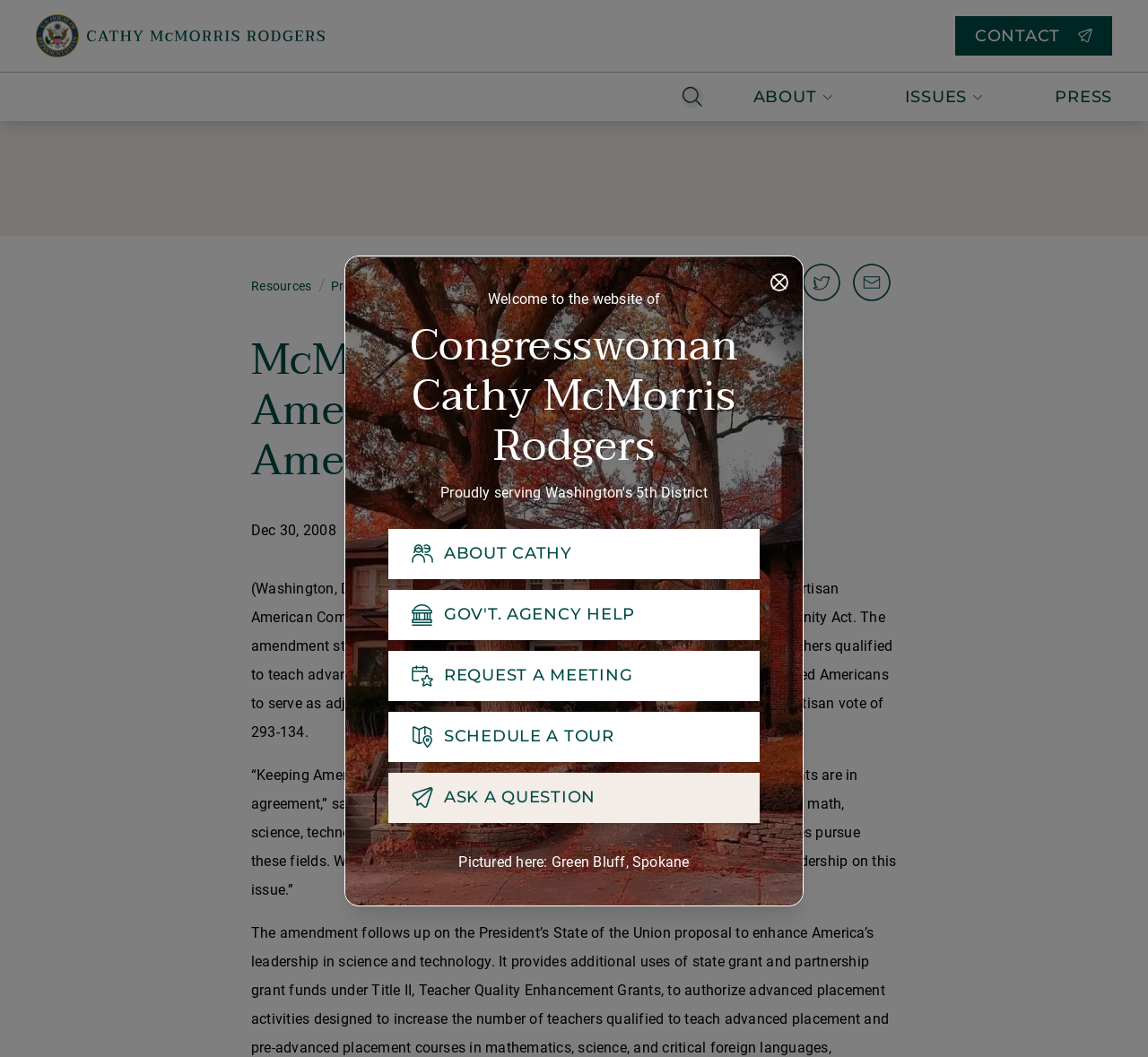Respond with a single word or short phrase to the following question: 
What is the bill number mentioned in the text?

H.R. 609